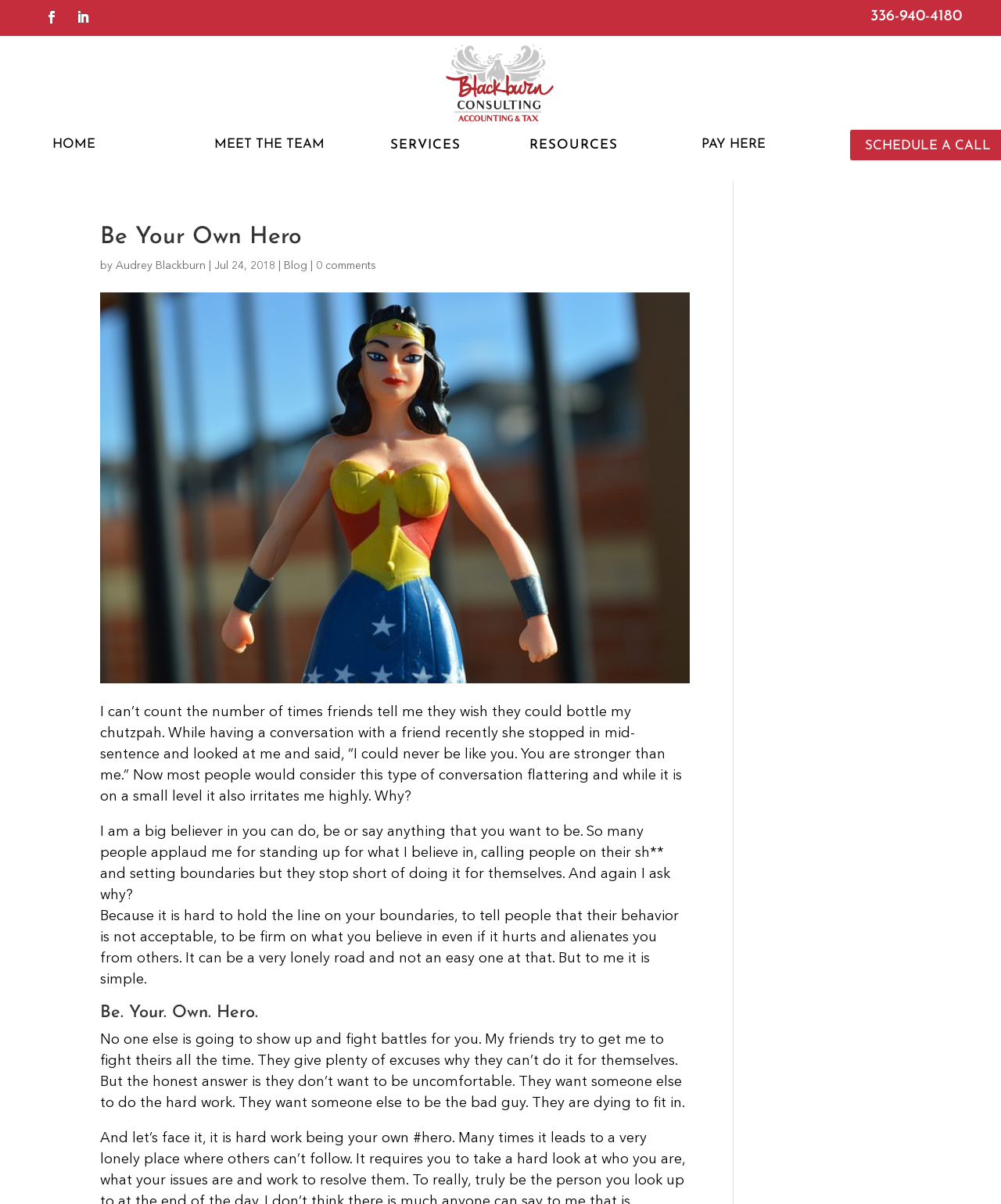Please specify the bounding box coordinates of the clickable region necessary for completing the following instruction: "Click the phone number". The coordinates must consist of four float numbers between 0 and 1, i.e., [left, top, right, bottom].

[0.525, 0.007, 0.961, 0.027]